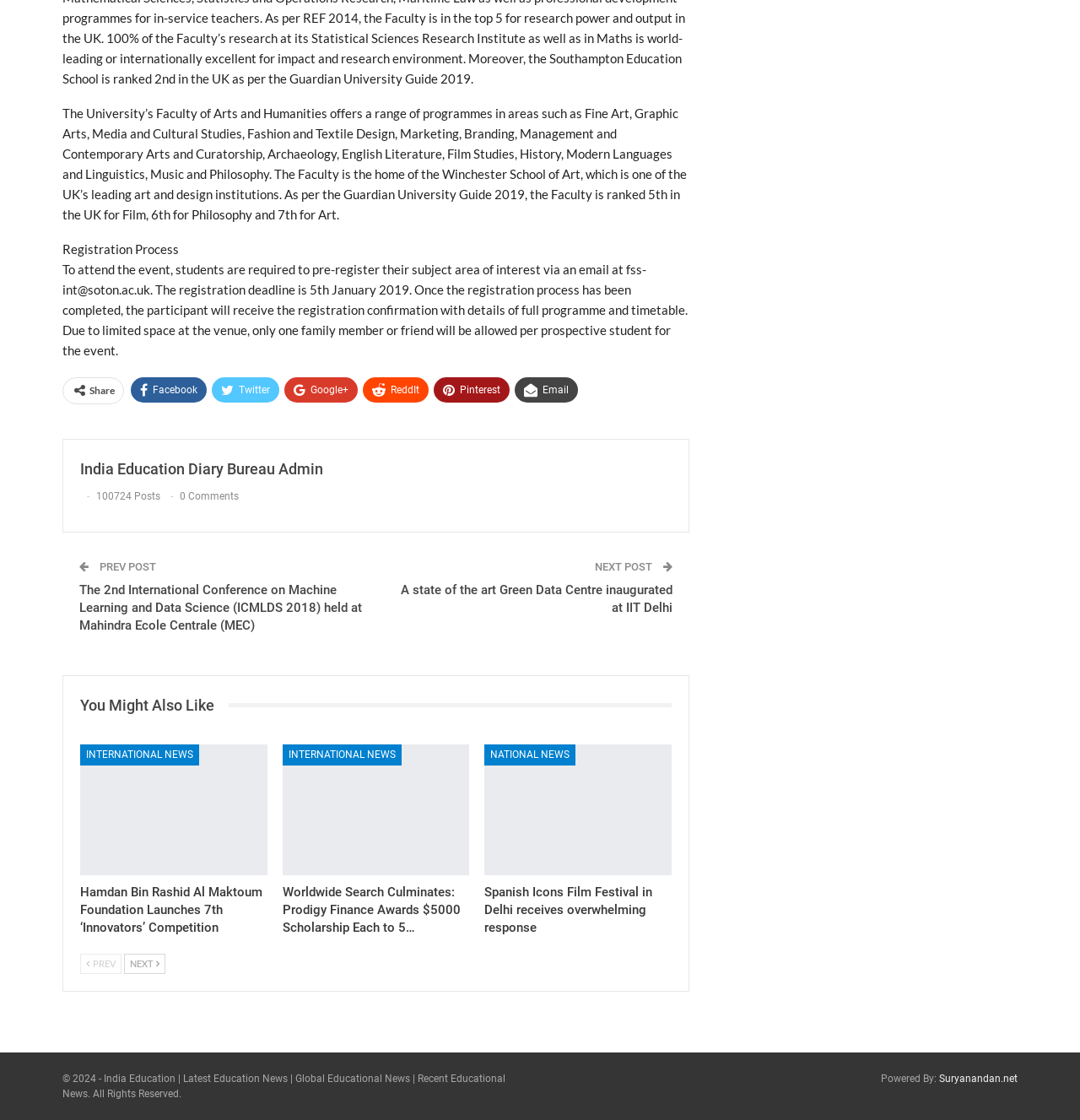Kindly determine the bounding box coordinates for the clickable area to achieve the given instruction: "Change language to English".

None